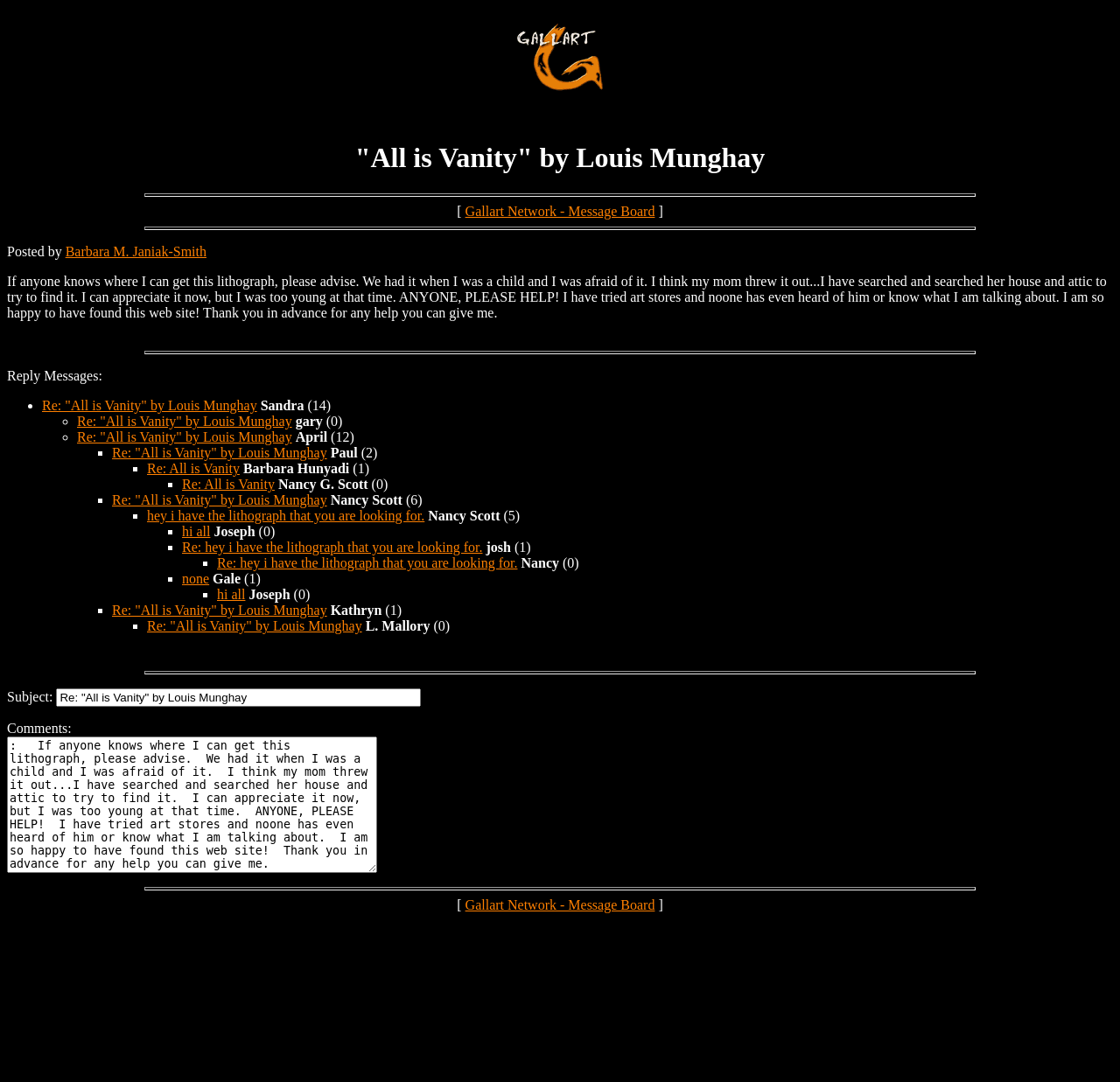Provide the text content of the webpage's main heading.

"All is Vanity" by Louis Munghay